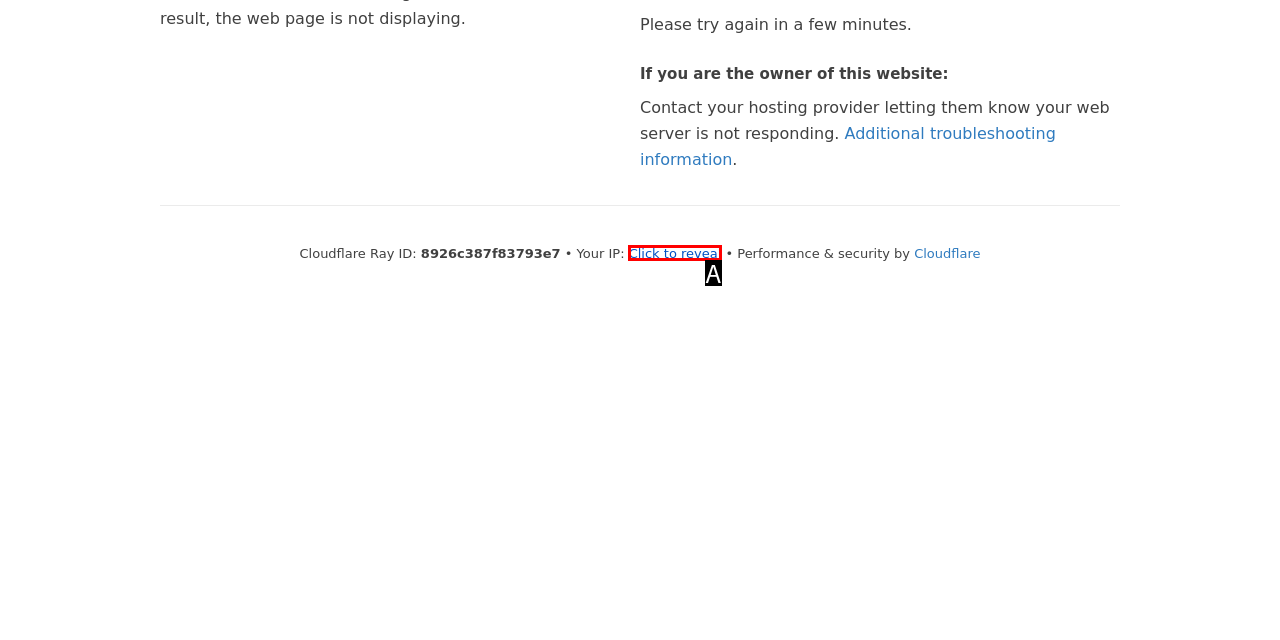Choose the letter of the UI element that aligns with the following description: Click to reveal
State your answer as the letter from the listed options.

A